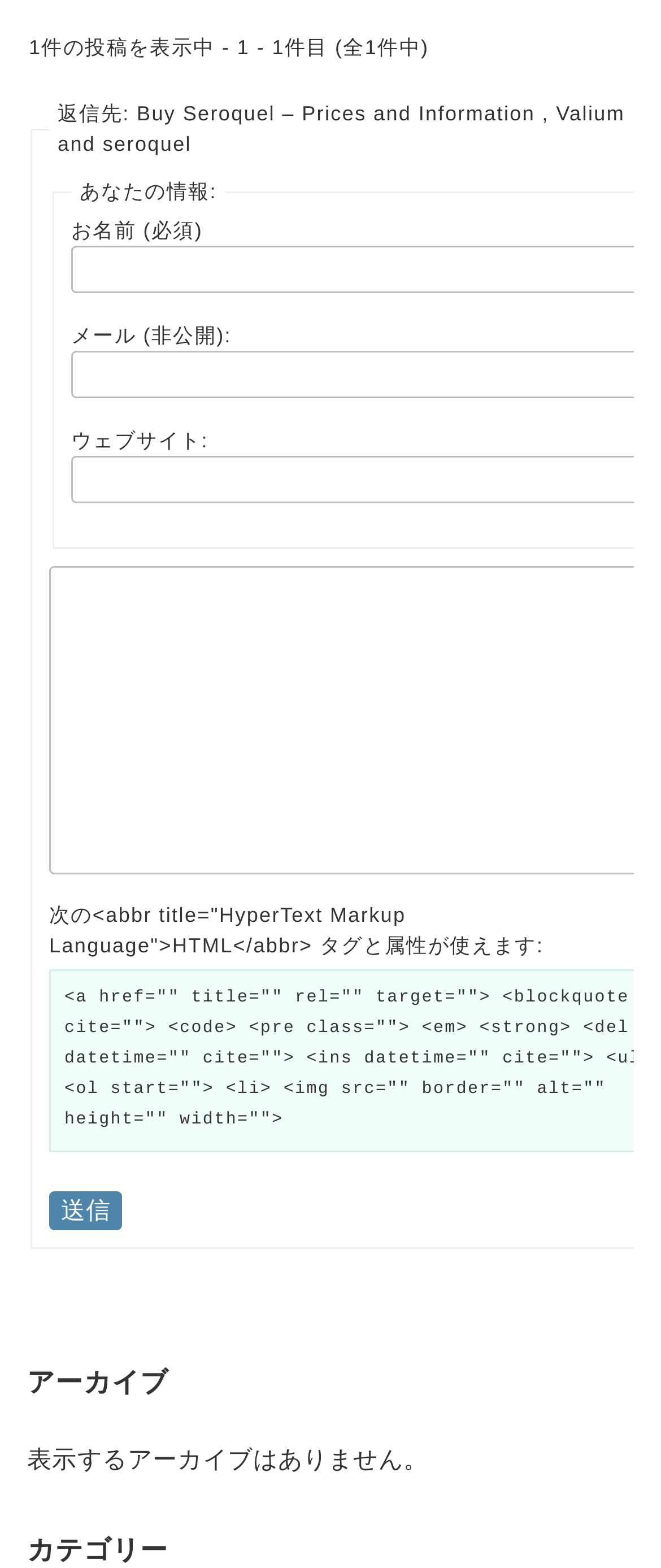How many posts are being displayed?
Offer a detailed and full explanation in response to the question.

The answer can be found in the StaticText element with the text '1件の投稿を表示中 - 1 - 1件目 (全1件中)' which indicates that only one post is being displayed.